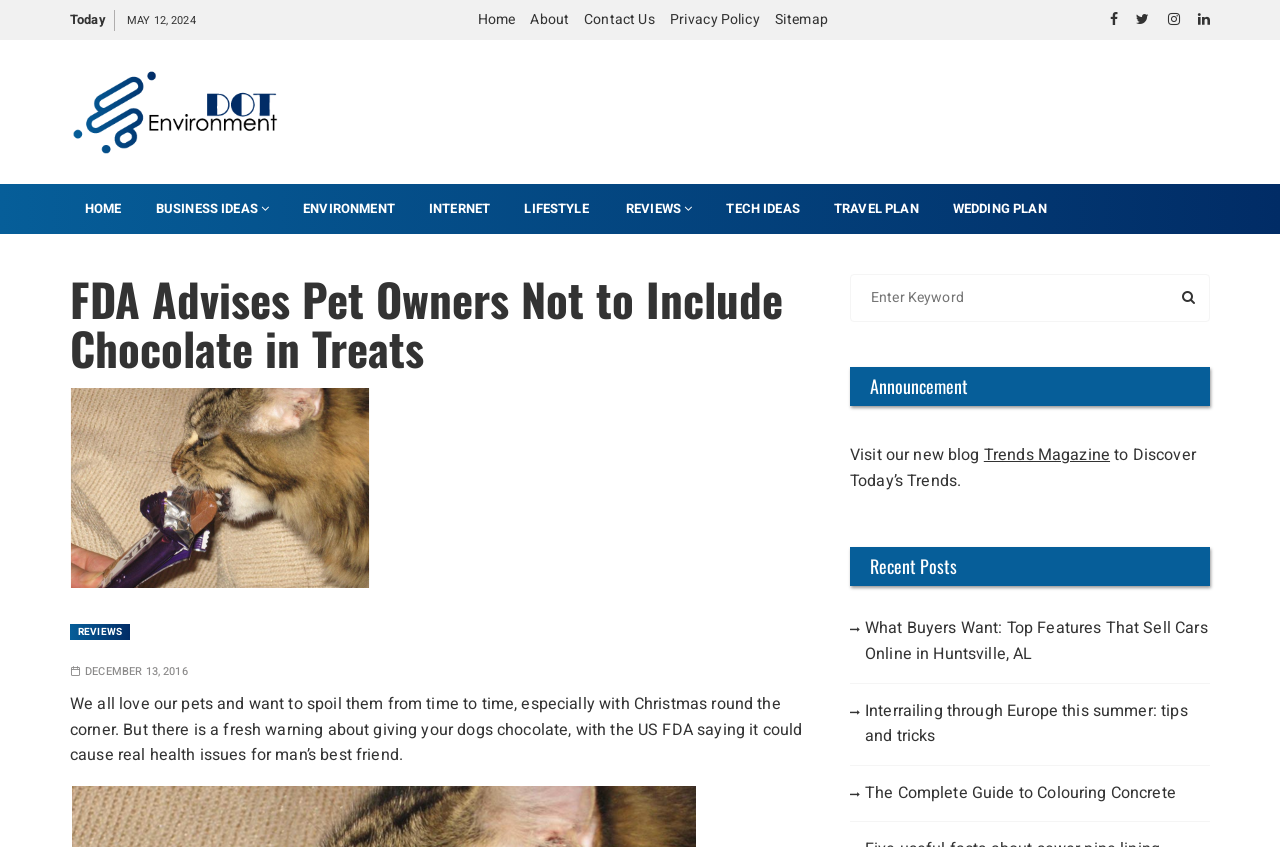What is the date of the article?
Using the visual information, respond with a single word or phrase.

DECEMBER 13, 2016